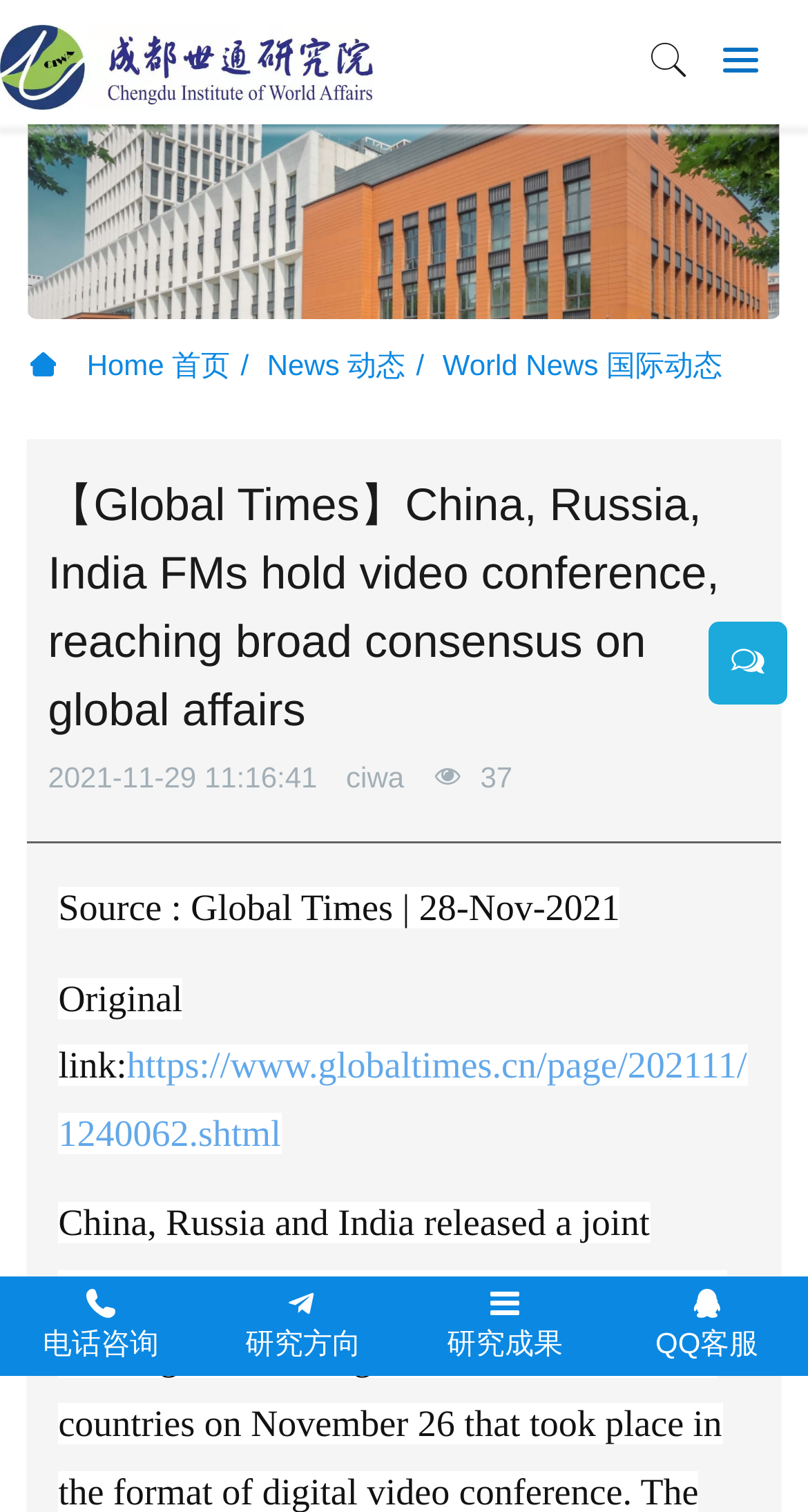Find the bounding box coordinates for the HTML element specified by: "PayPal Community Forum Agreement".

None